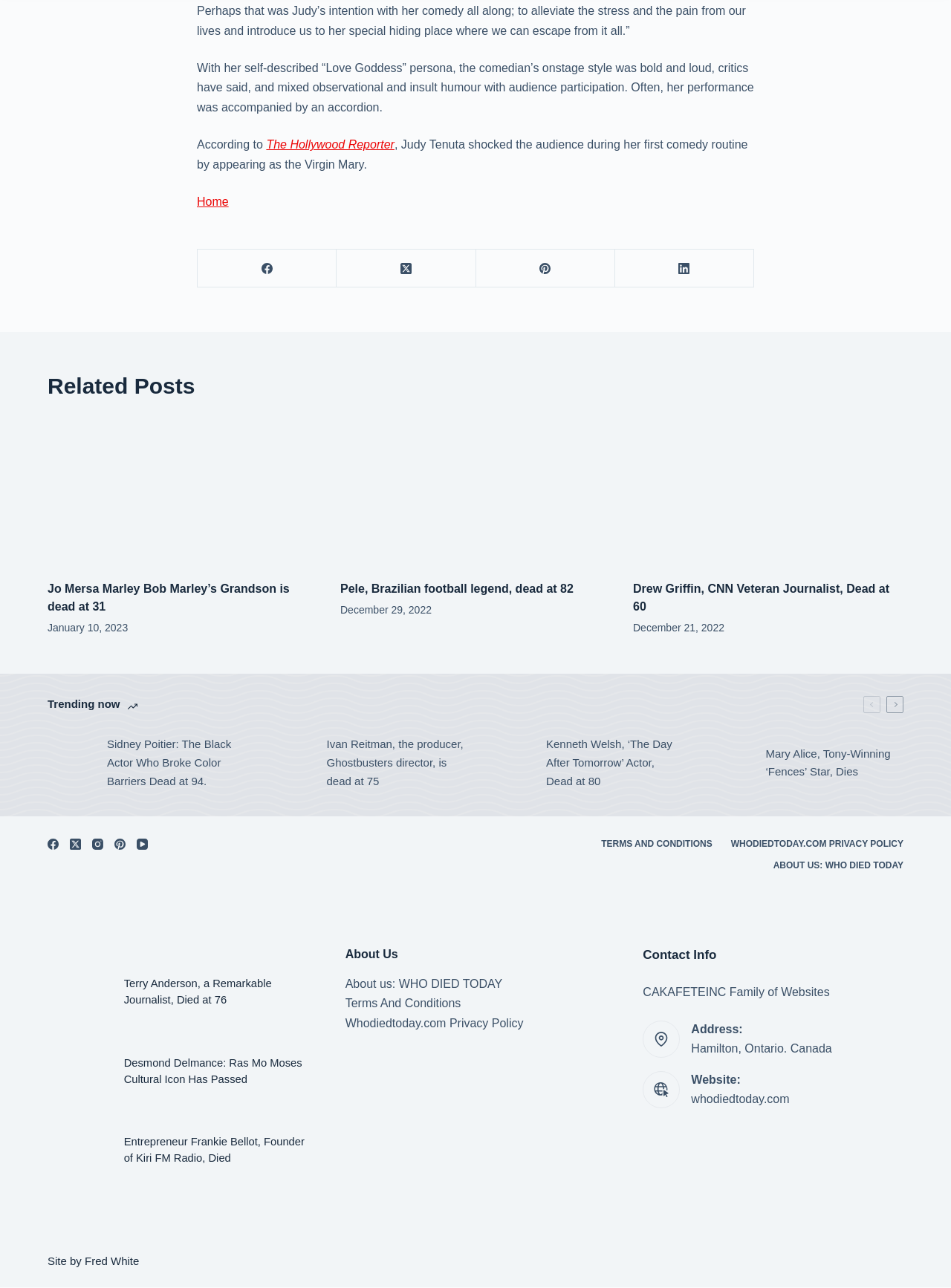How many 'Related Posts' are there?
Look at the webpage screenshot and answer the question with a detailed explanation.

I looked for the section labeled 'Related Posts' and counted the number of articles listed under it, which is 3.